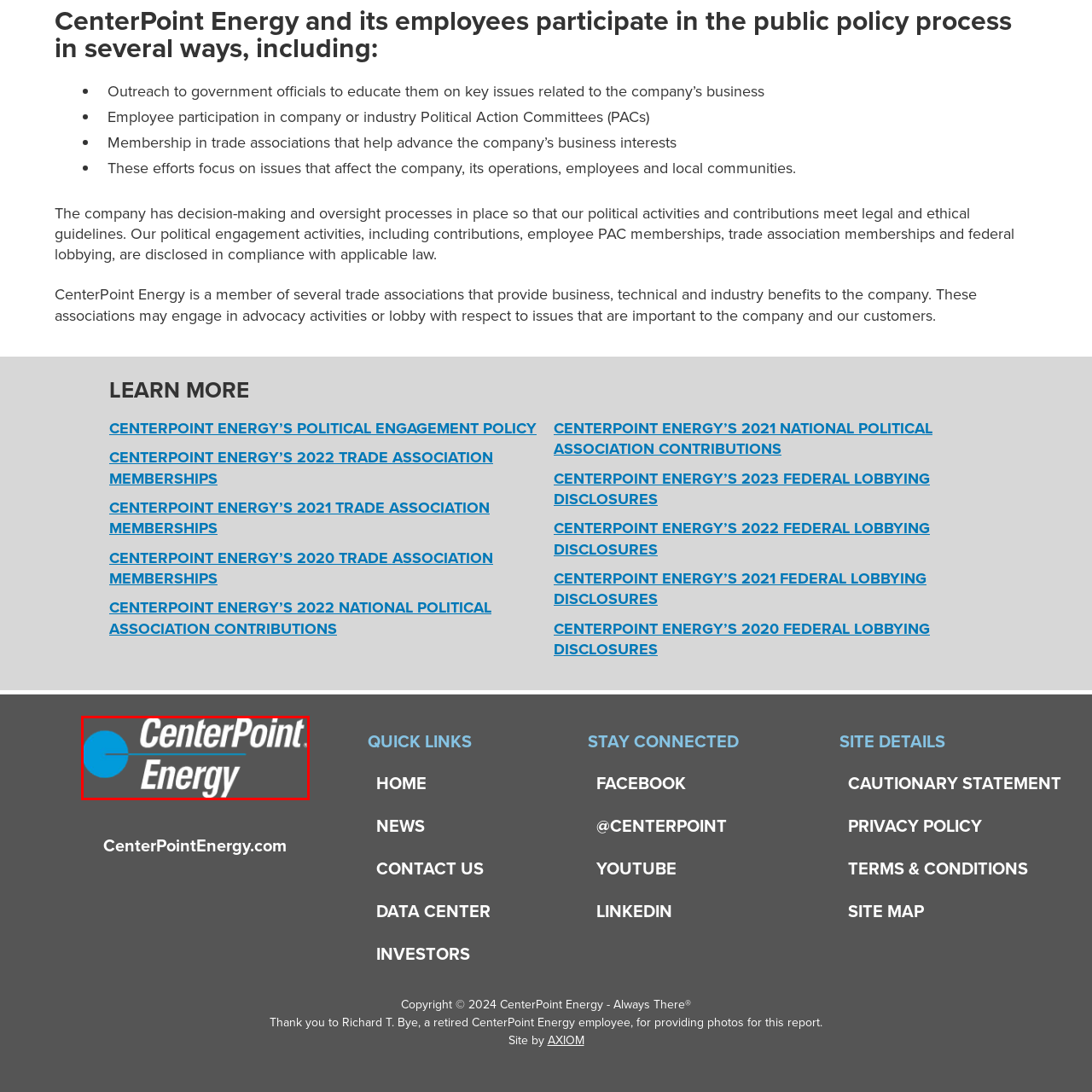What font style is used to spell out 'CenterPoint' in the logo?
Analyze the visual elements found in the red bounding box and provide a detailed answer to the question, using the information depicted in the image.

According to the caption, the modern font used in the logo spells out 'CenterPoint' in bold face, which suggests a strong and prominent font style.